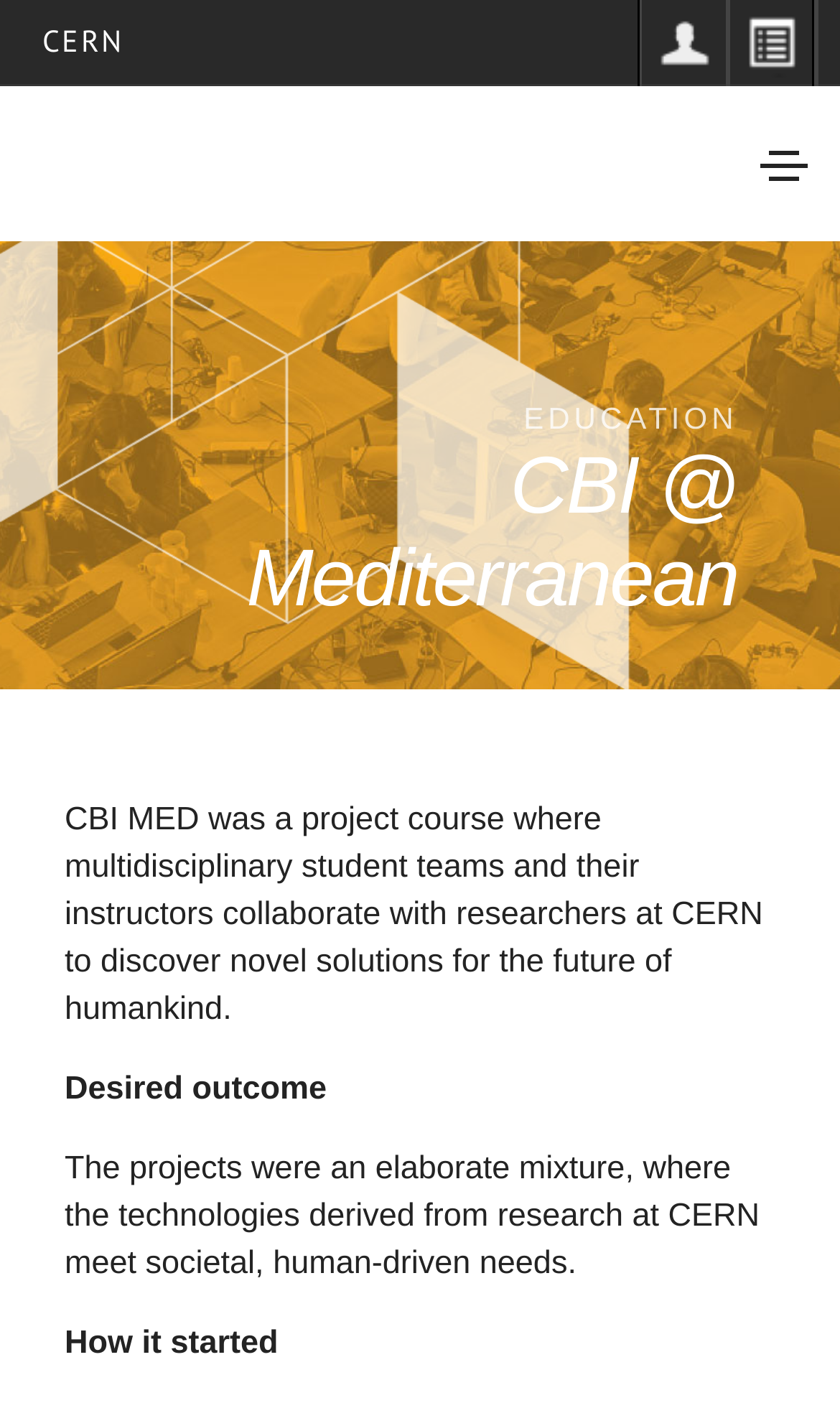What is the purpose of CBI MED?
Please interpret the details in the image and answer the question thoroughly.

The purpose of CBI MED can be inferred from the text on the webpage, which states that it is a project course where multidisciplinary student teams collaborate with researchers at CERN to discover novel solutions for the future of humankind.